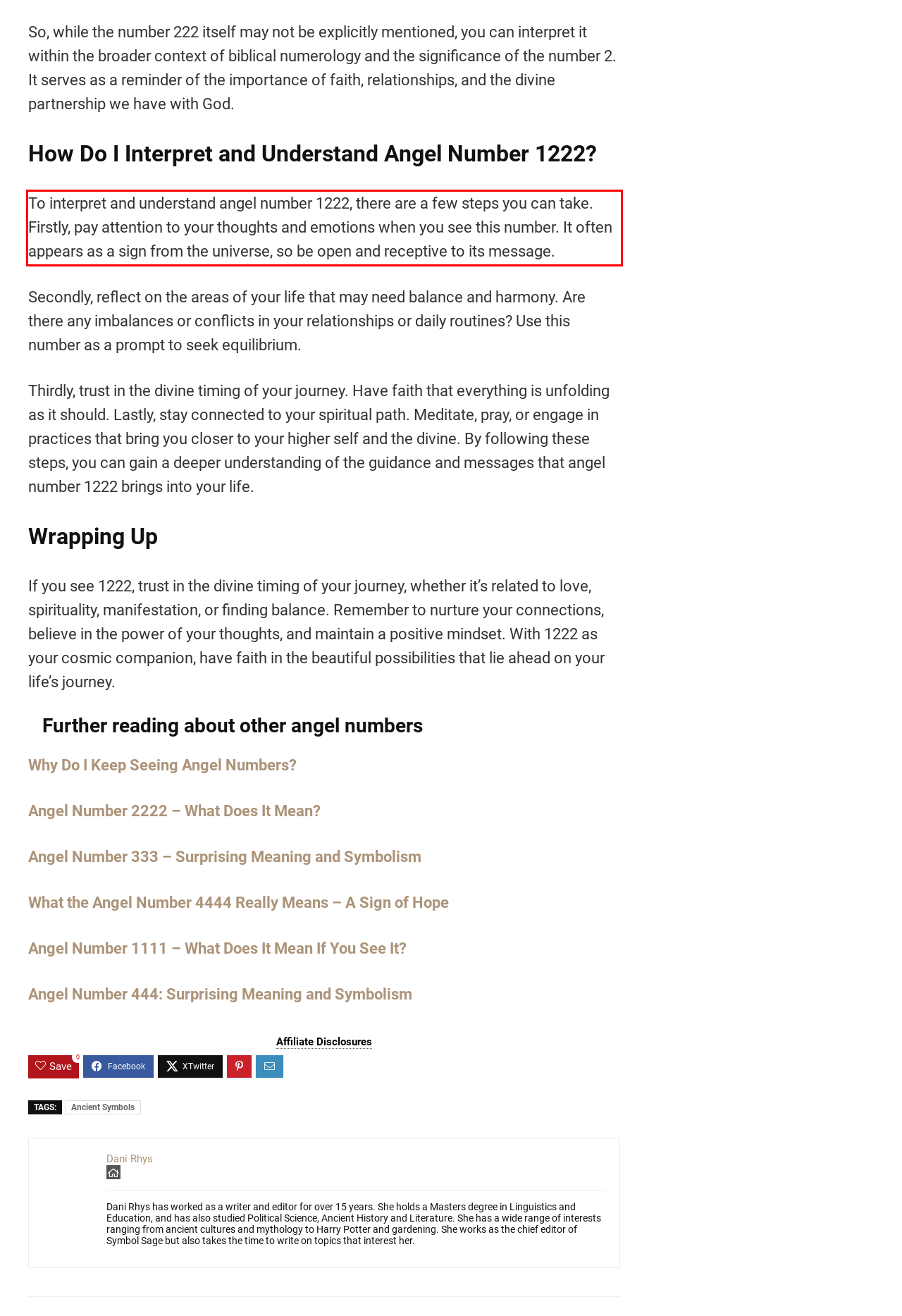Using the webpage screenshot, recognize and capture the text within the red bounding box.

To interpret and understand angel number 1222, there are a few steps you can take. Firstly, pay attention to your thoughts and emotions when you see this number. It often appears as a sign from the universe, so be open and receptive to its message.